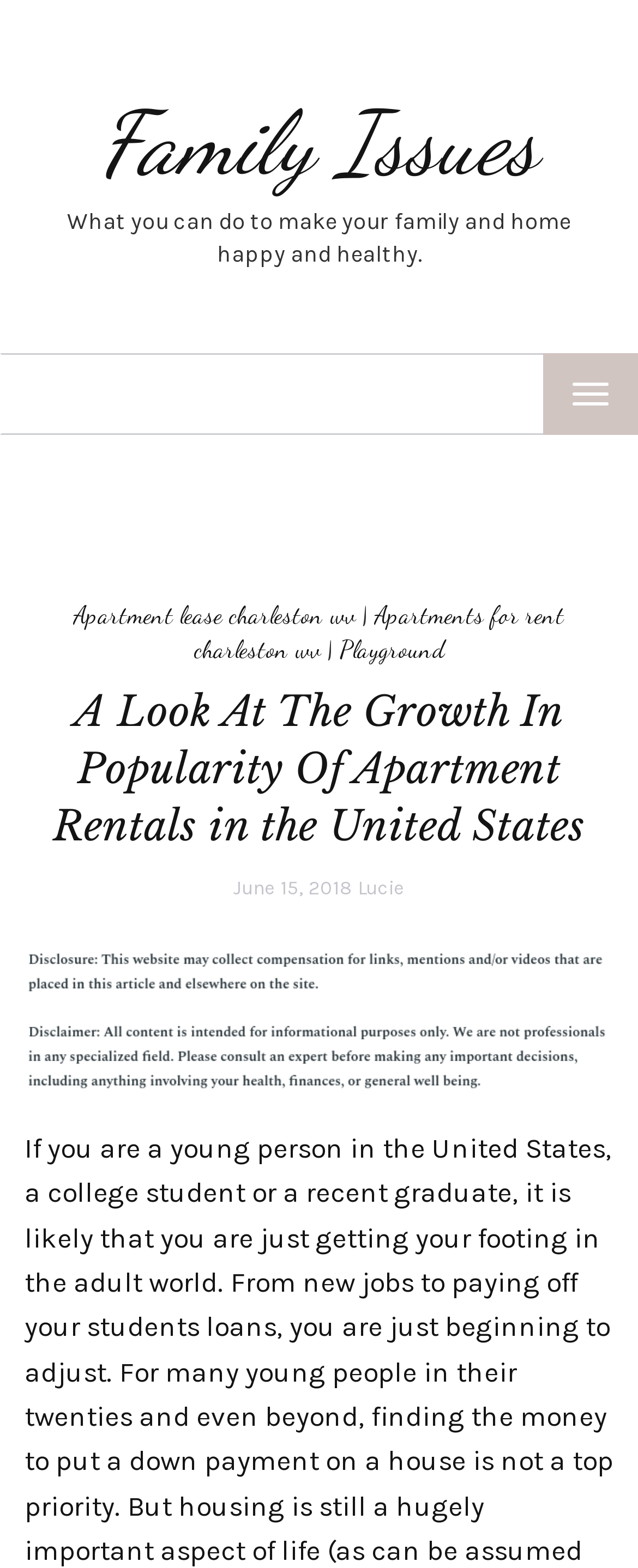What is the topic of the article?
From the image, respond with a single word or phrase.

Apartment Rentals